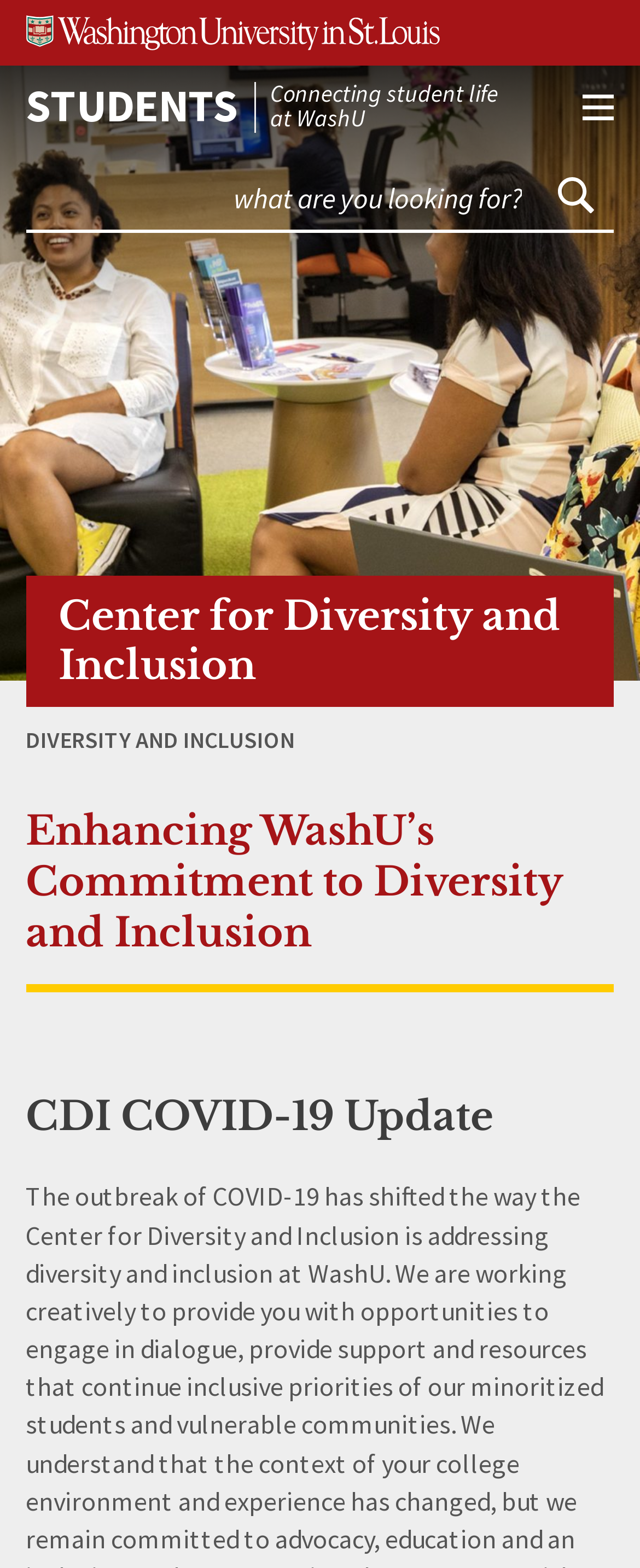Bounding box coordinates are specified in the format (top-left x, top-left y, bottom-right x, bottom-right y). All values are floating point numbers bounded between 0 and 1. Please provide the bounding box coordinate of the region this sentence describes: parent_node: STUDENTS

[0.87, 0.041, 1.0, 0.095]